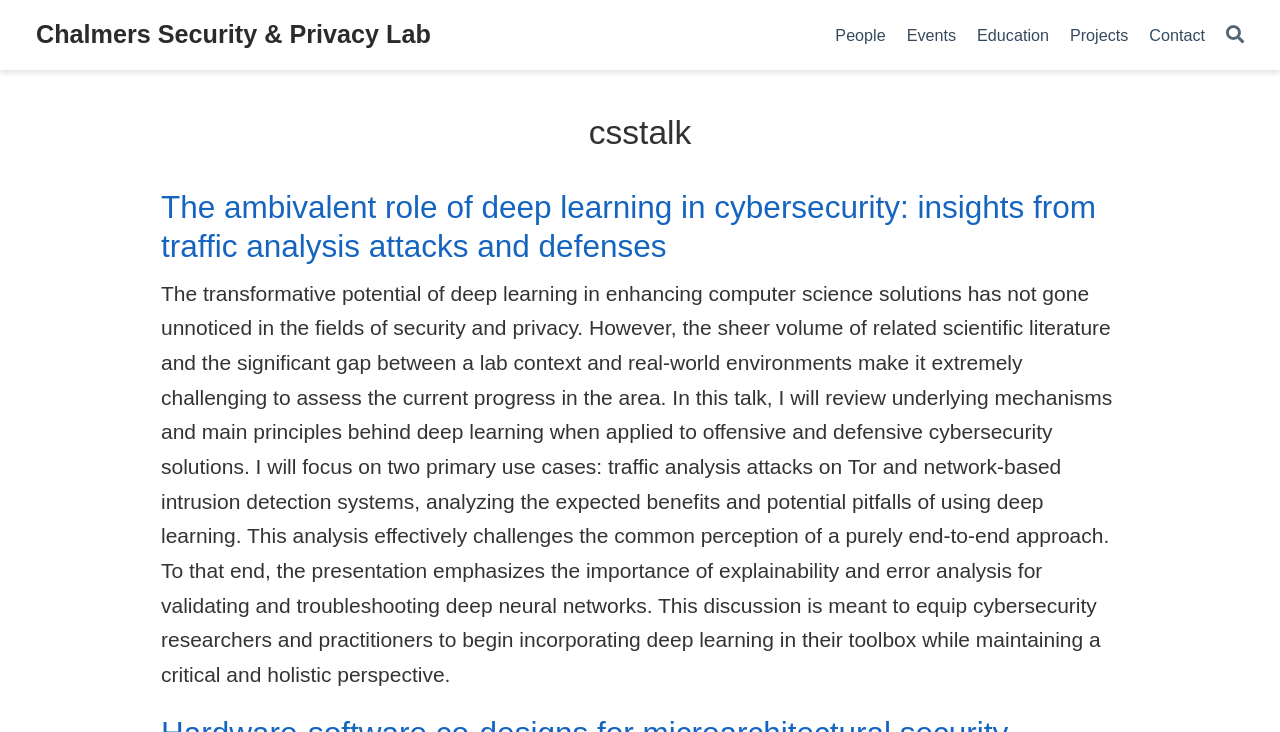Please reply to the following question using a single word or phrase: 
What is the purpose of the talk?

To review and analyze deep learning in cybersecurity